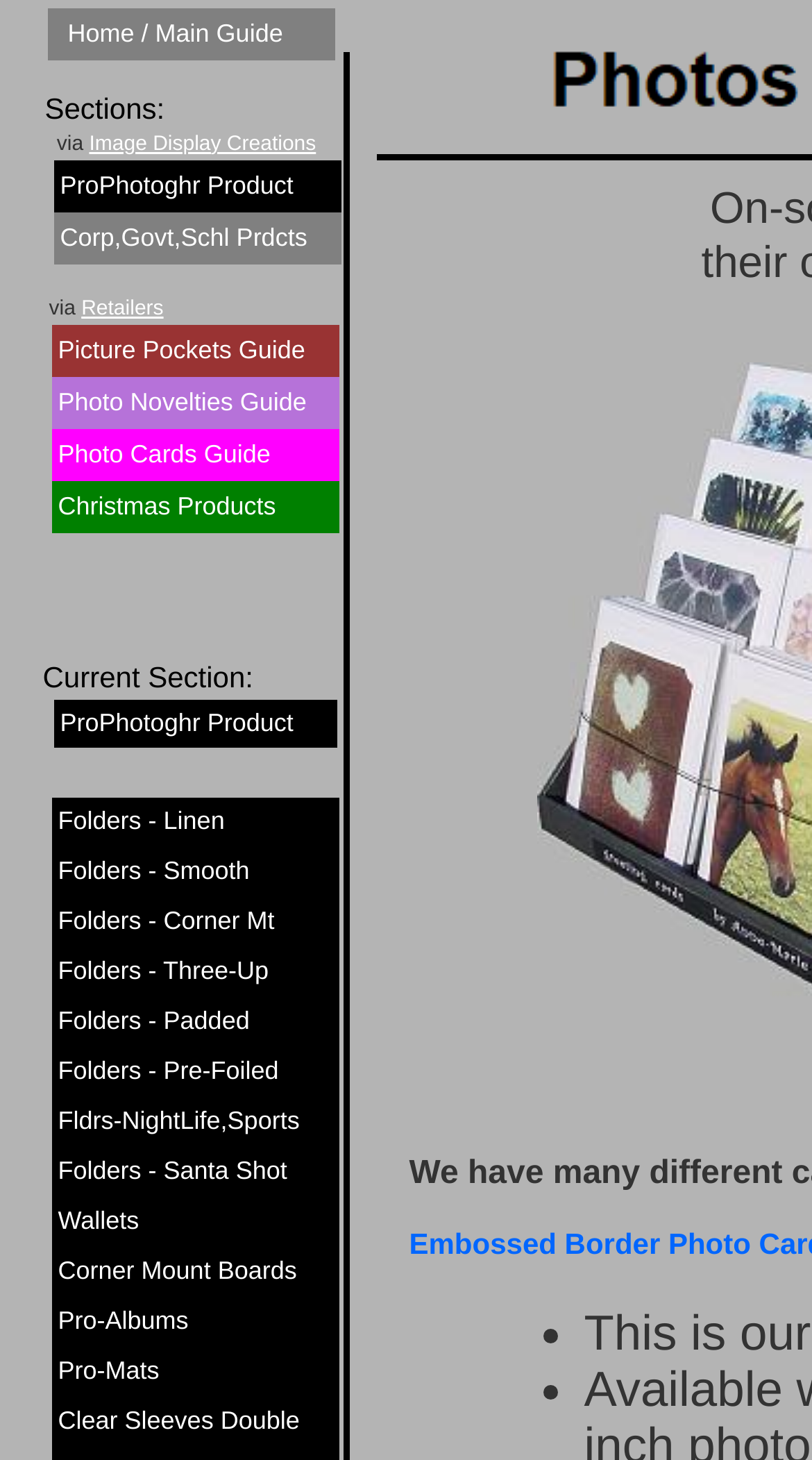Please identify the bounding box coordinates of the element's region that needs to be clicked to fulfill the following instruction: "Explore ProPhotoghr Product". The bounding box coordinates should consist of four float numbers between 0 and 1, i.e., [left, top, right, bottom].

[0.074, 0.117, 0.361, 0.137]